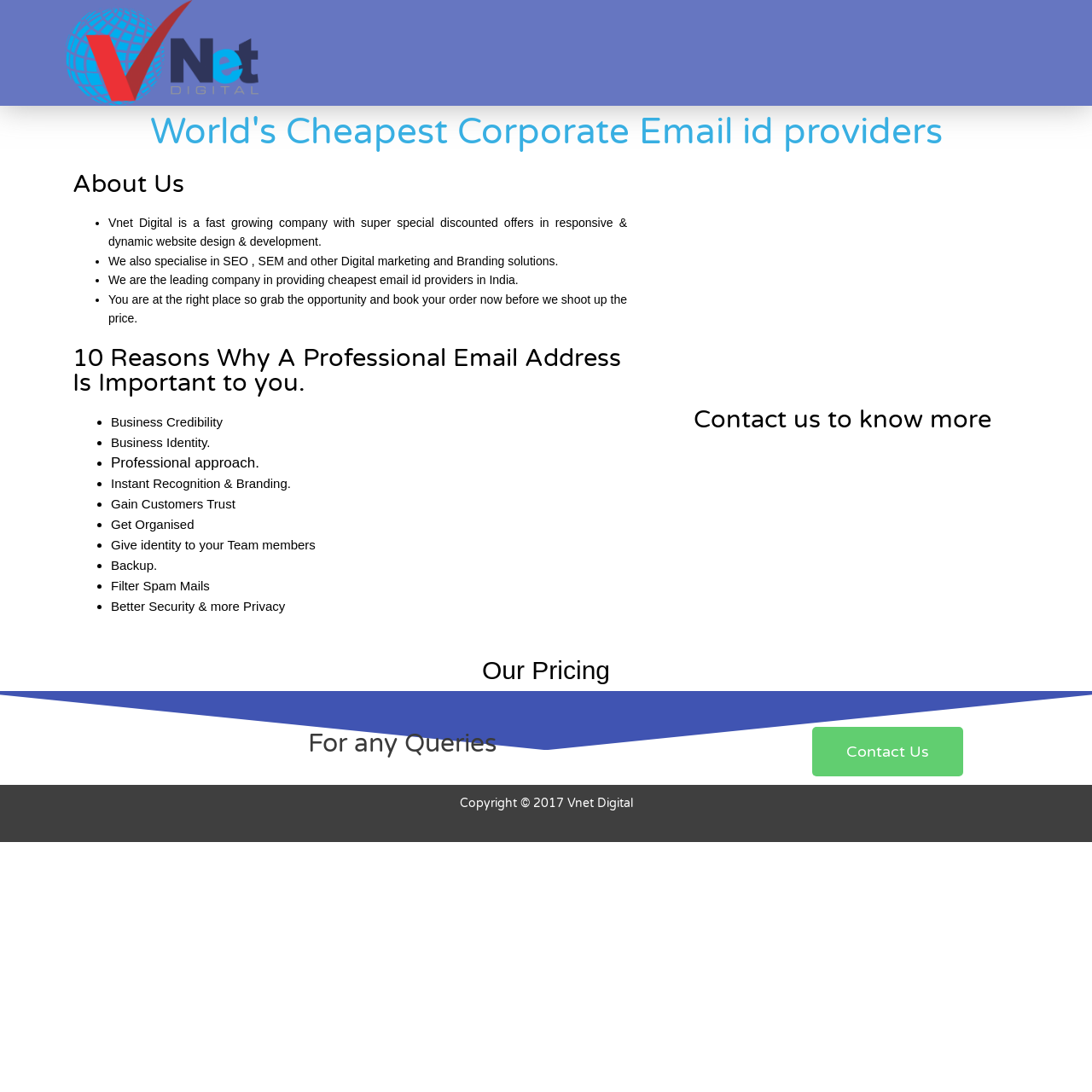Give a one-word or one-phrase response to the question: 
What is the purpose of the webpage?

To book corporate email id